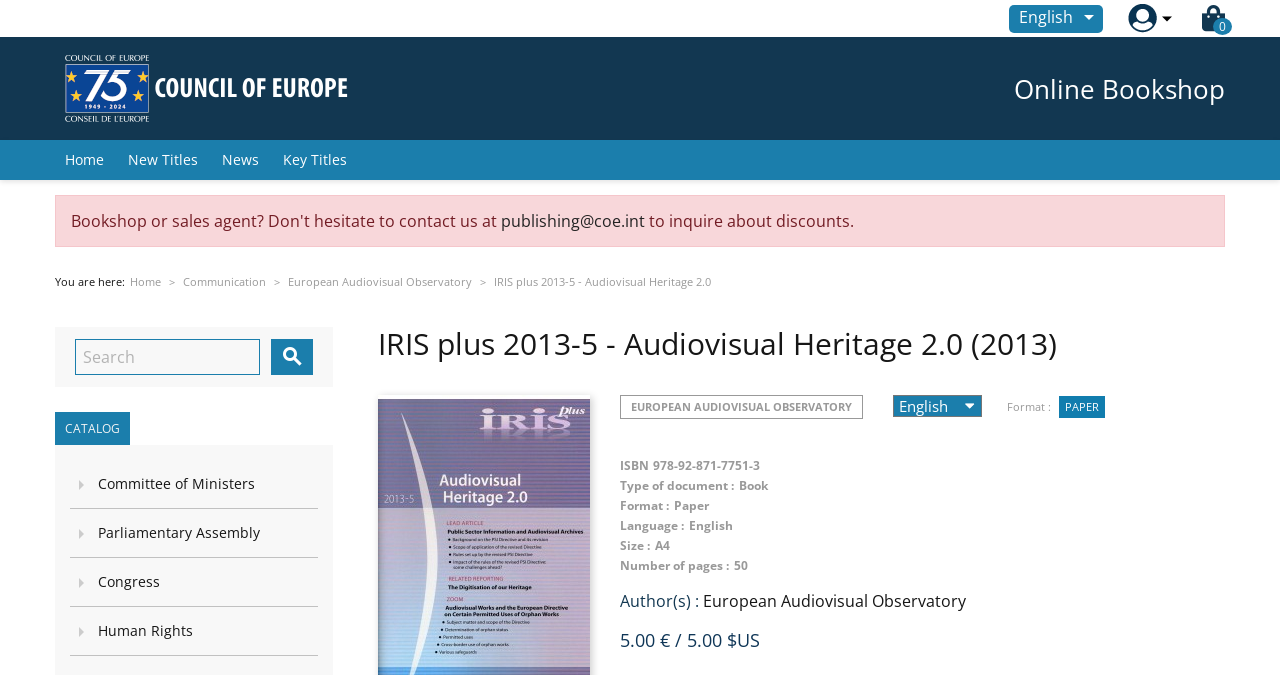Based on the visual content of the image, answer the question thoroughly: What is the price of this book in euros?

I found the price of the book in euros by looking at the details section of the webpage, where it is specified as '5.00 €'.